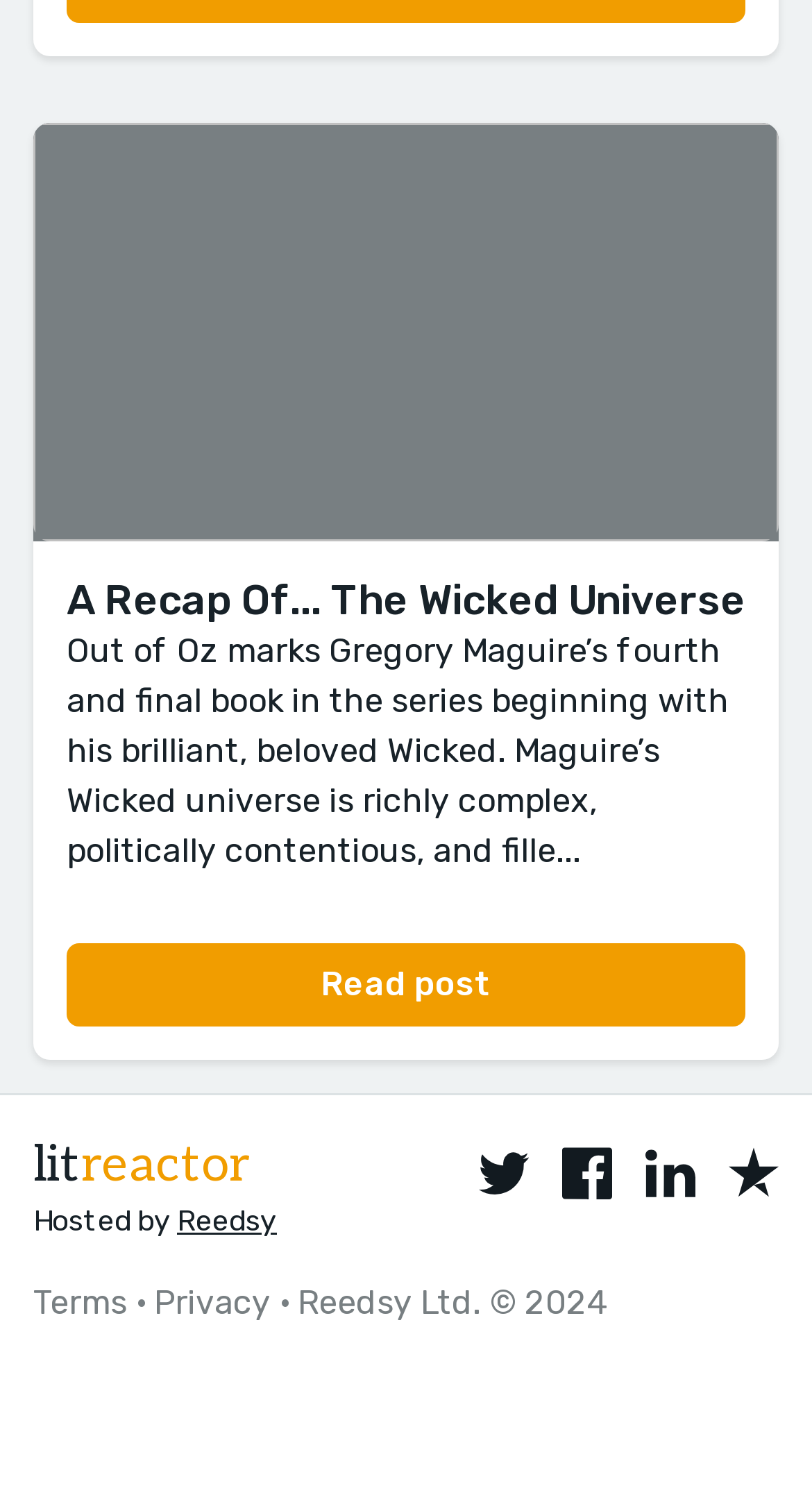How many social media links are present?
Observe the image and answer the question with a one-word or short phrase response.

4